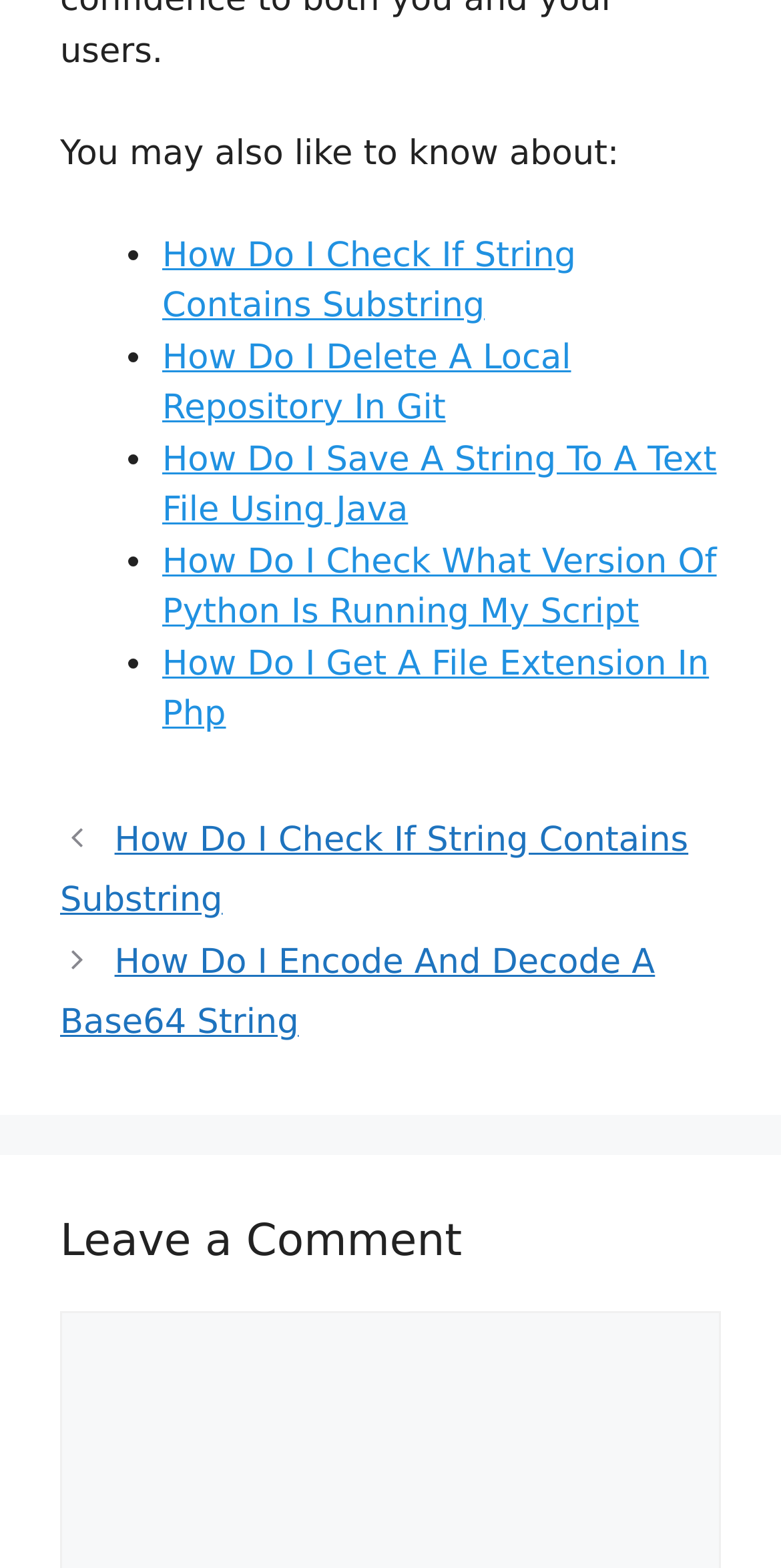How many navigation links are there under 'Posts'?
Please provide a single word or phrase in response based on the screenshot.

2